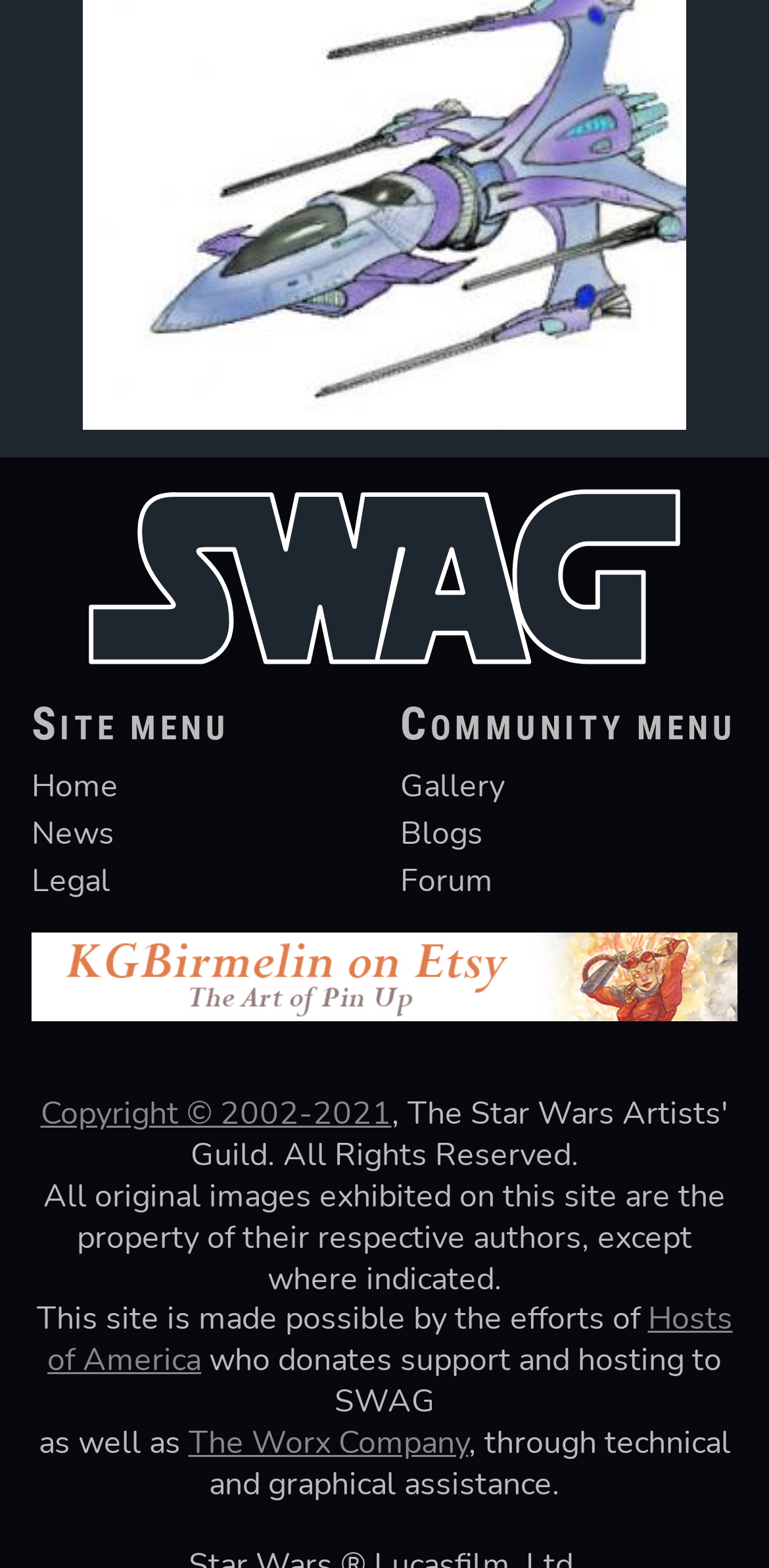Please locate the bounding box coordinates of the element that should be clicked to complete the given instruction: "visit gallery".

[0.521, 0.487, 0.656, 0.515]